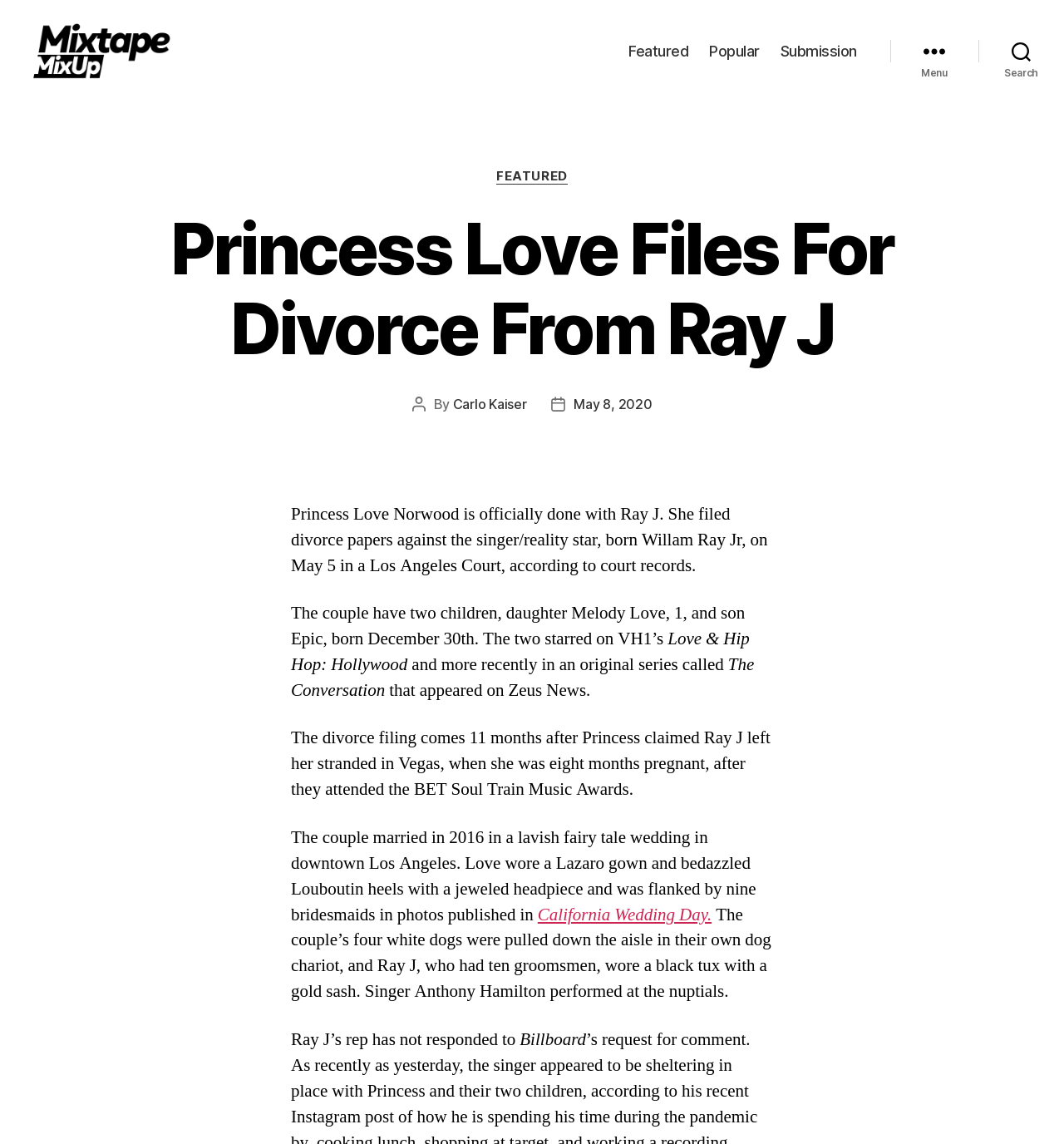Please pinpoint the bounding box coordinates for the region I should click to adhere to this instruction: "Visit the website homepage".

None